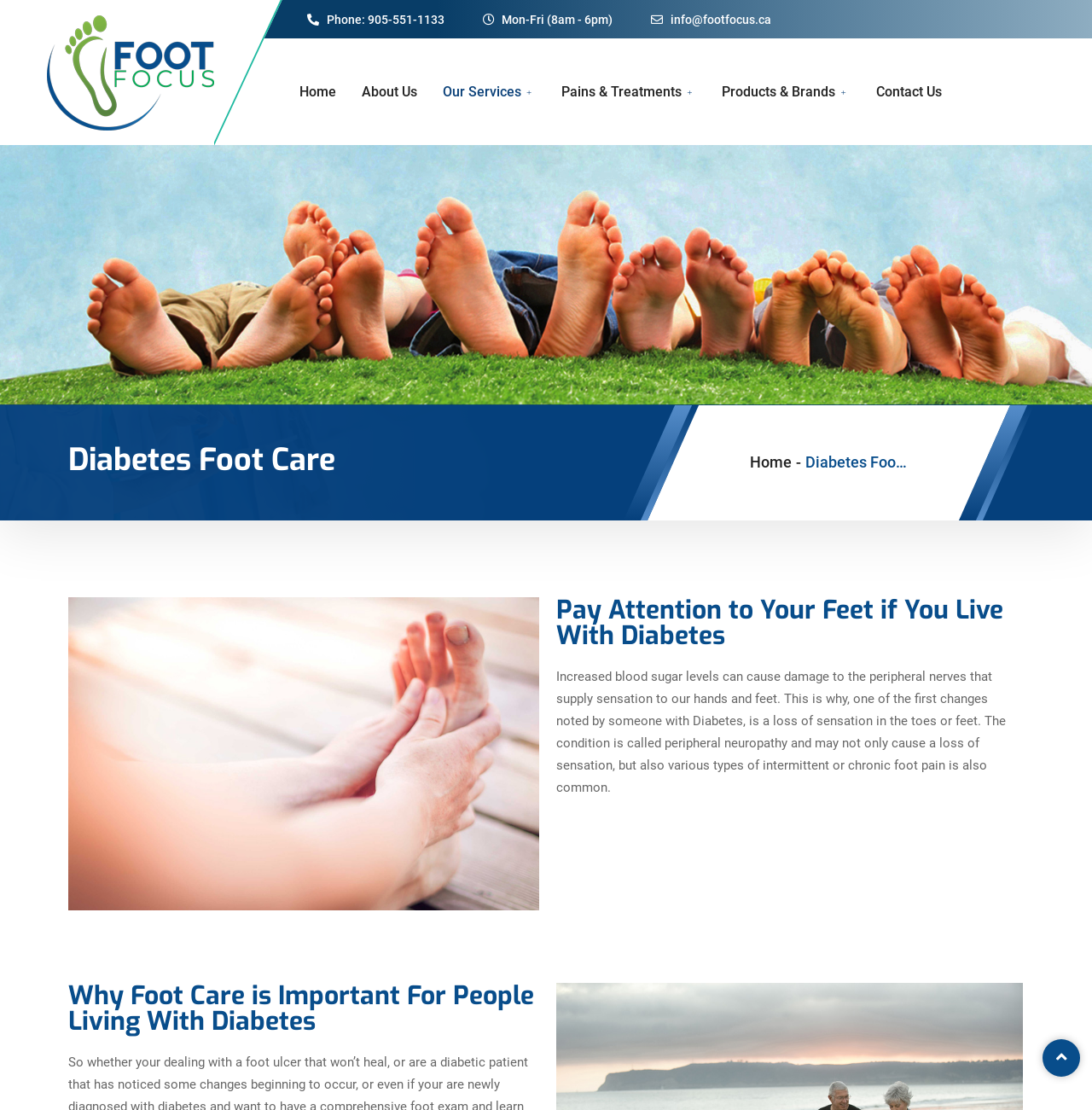Please identify the bounding box coordinates of the element's region that needs to be clicked to fulfill the following instruction: "click on the 'buy storage buildings' link". The bounding box coordinates should consist of four float numbers between 0 and 1, i.e., [left, top, right, bottom].

None